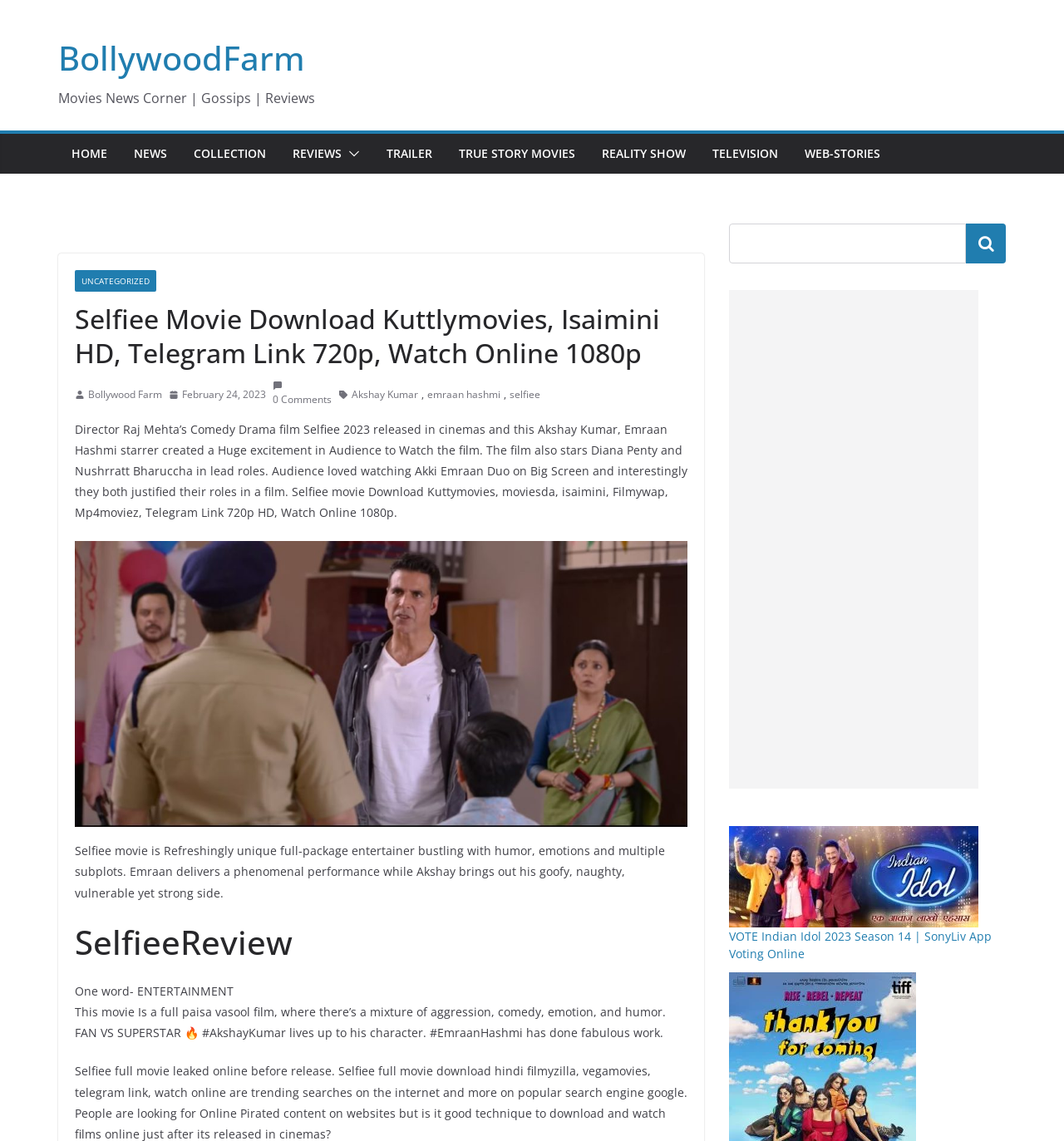Please specify the bounding box coordinates of the clickable region necessary for completing the following instruction: "Watch TRAILER". The coordinates must consist of four float numbers between 0 and 1, i.e., [left, top, right, bottom].

[0.363, 0.124, 0.406, 0.145]